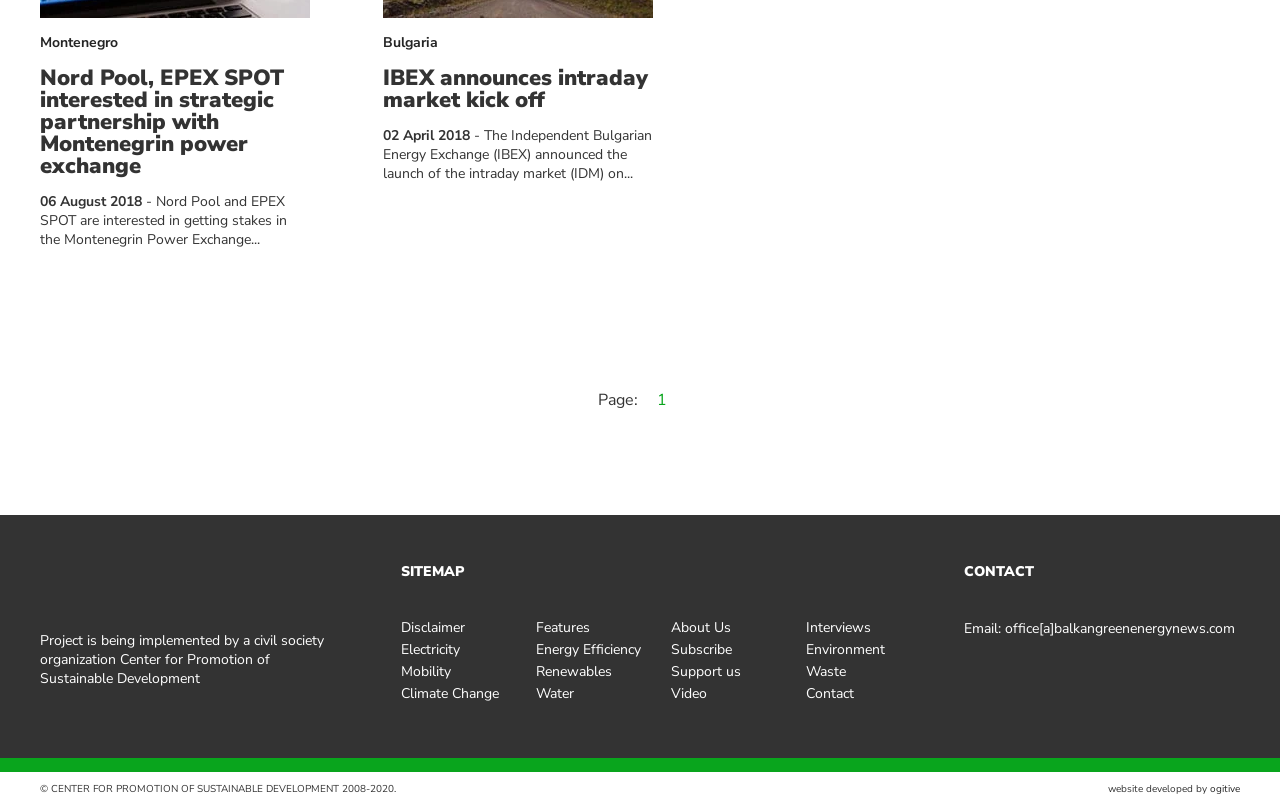Respond to the following question using a concise word or phrase: 
What is the organization implementing the project?

Center for Promotion of Sustainable Development